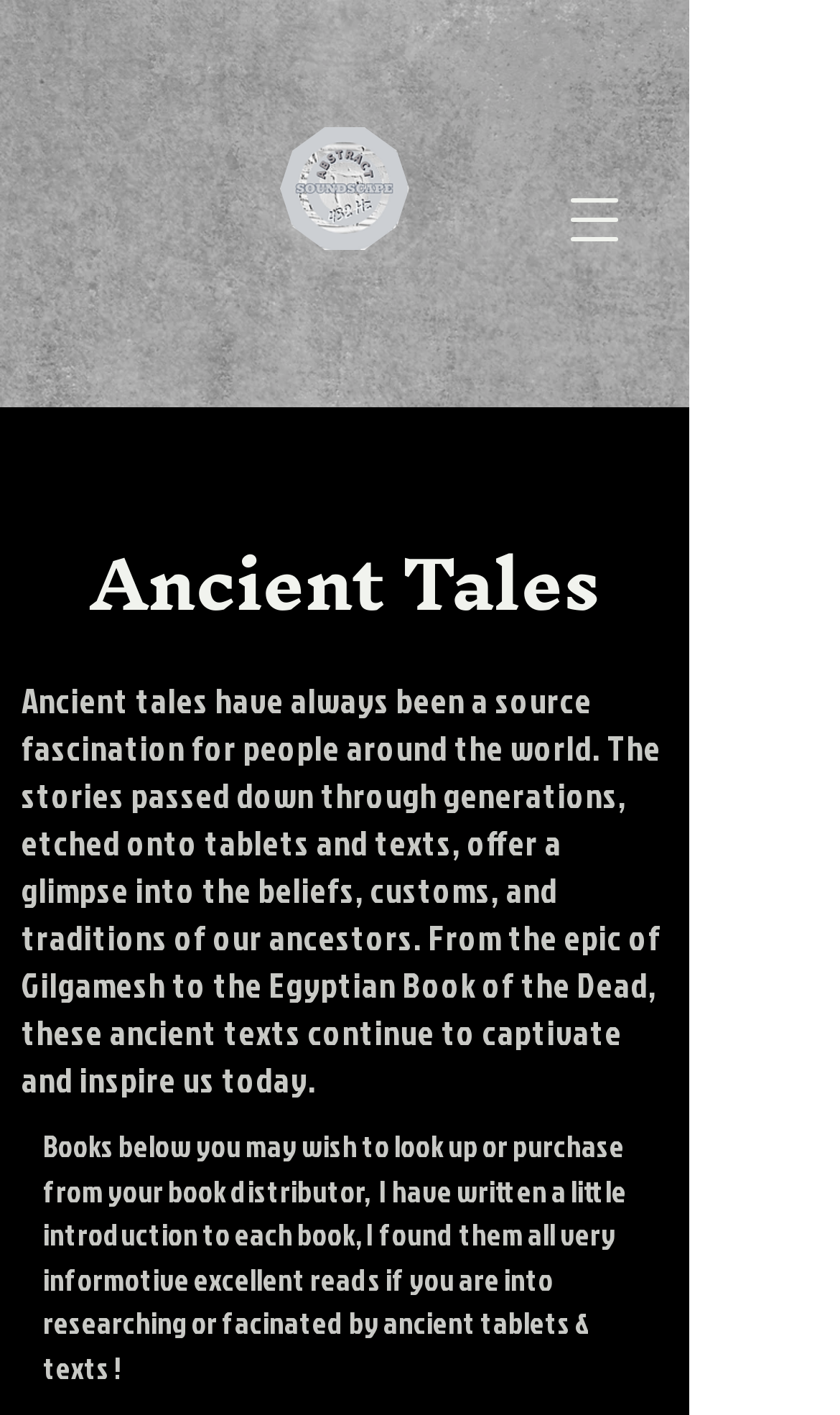Identify and provide the bounding box coordinates of the UI element described: "aria-label="Open navigation menu"". The coordinates should be formatted as [left, top, right, bottom], with each number being a float between 0 and 1.

[0.644, 0.117, 0.772, 0.193]